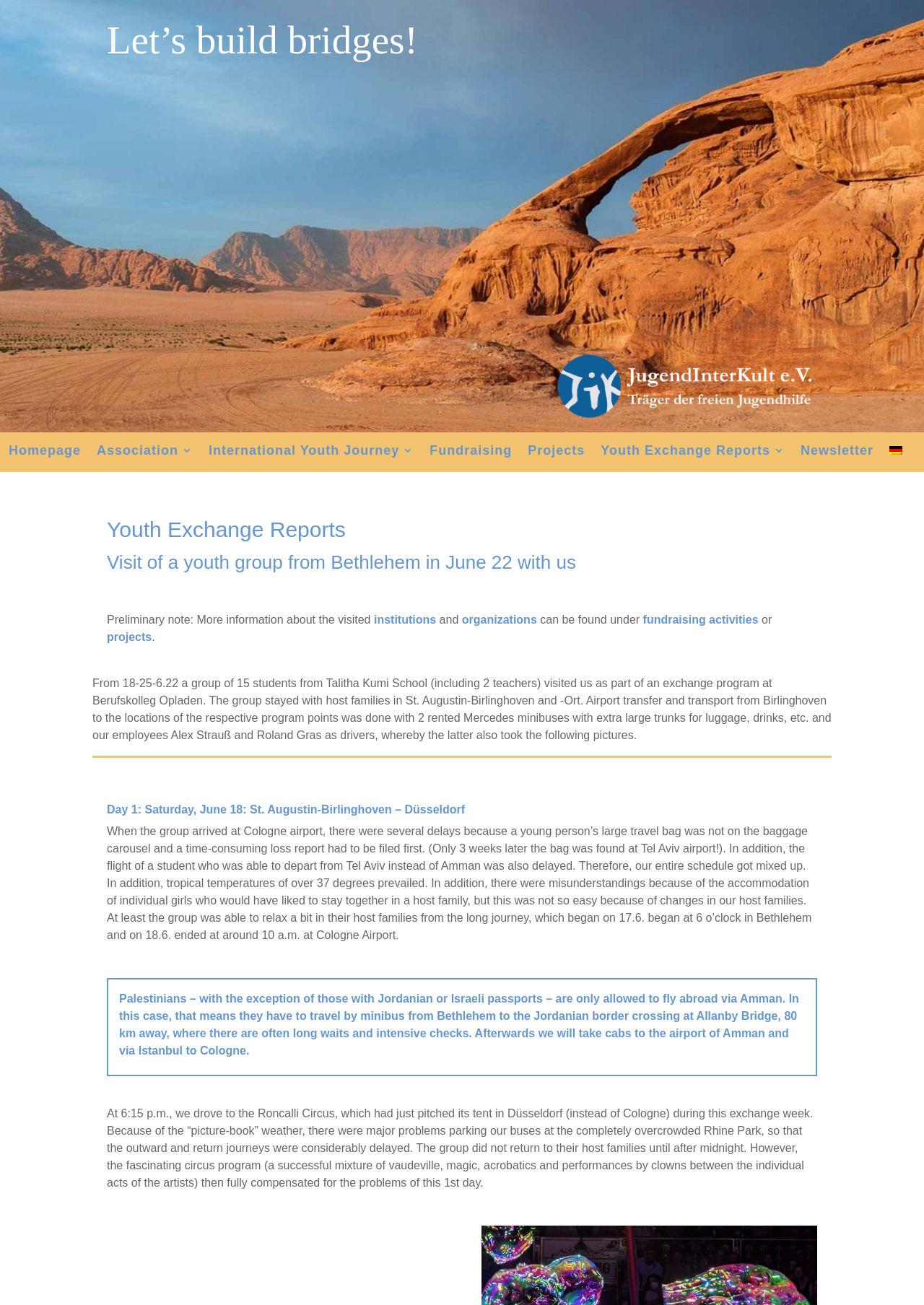What is the title of the heading above the image?
Use the information from the image to give a detailed answer to the question.

I found the heading 'Let’s build bridges!' above the image with bounding box coordinates [0.116, 0.011, 0.682, 0.056]. This suggests that the title of the heading above the image is 'Let’s build bridges!'.